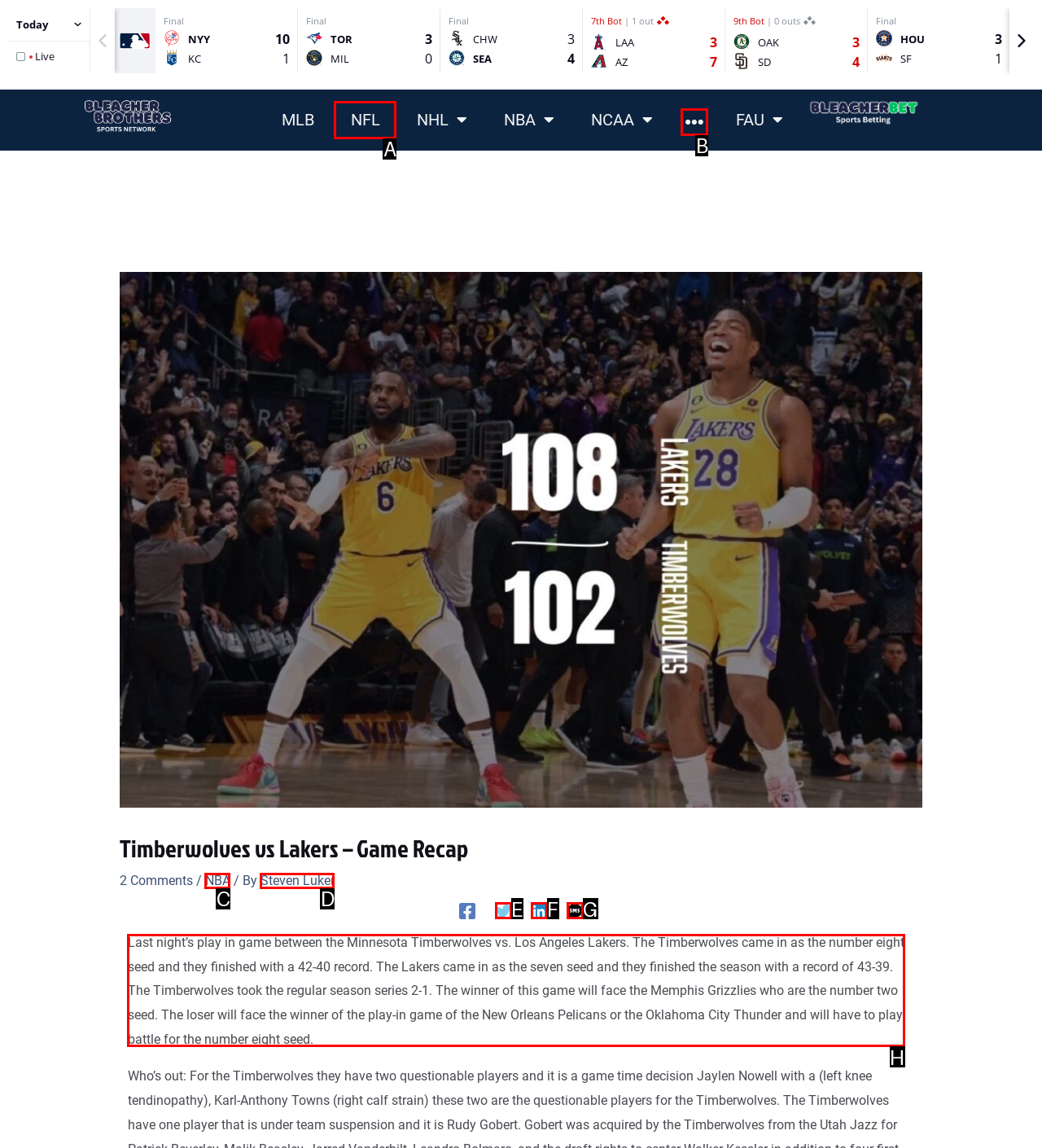Choose the letter of the option you need to click to Read the game recap. Answer with the letter only.

H